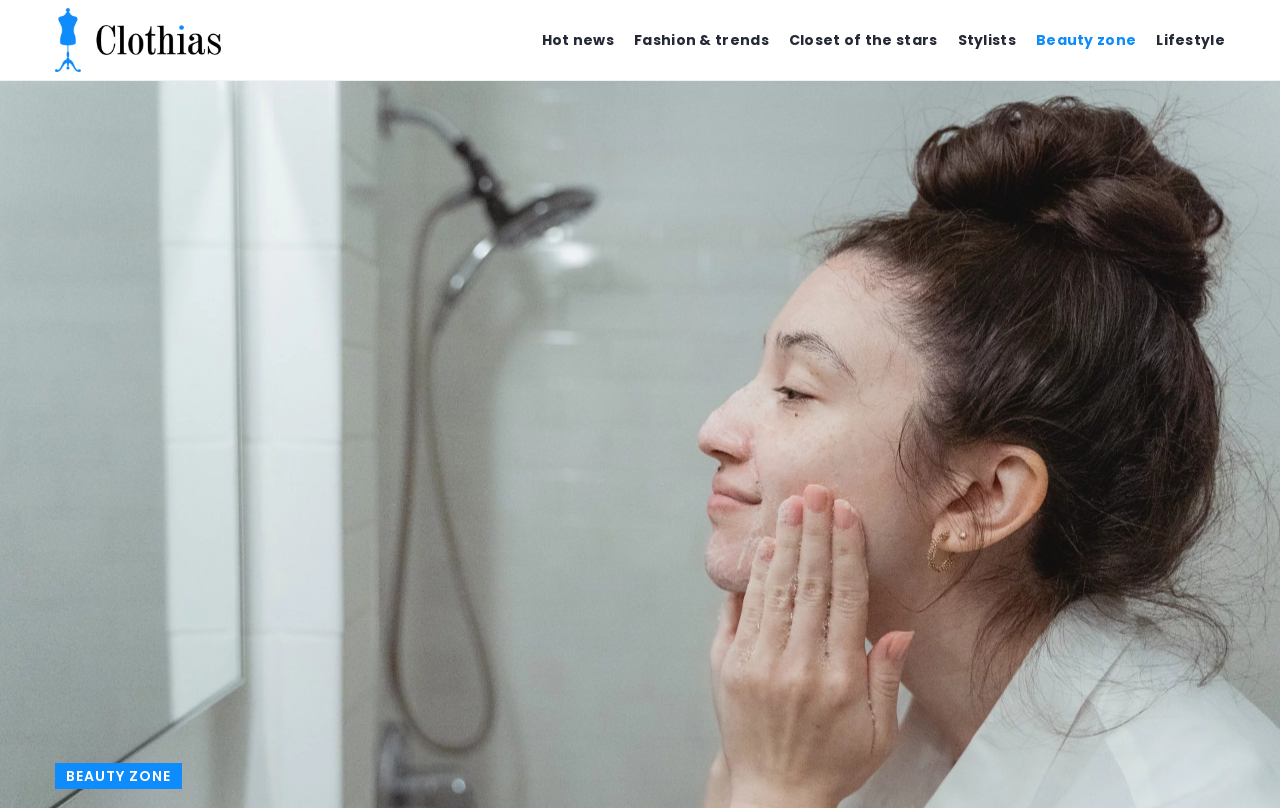Can you show the bounding box coordinates of the region to click on to complete the task described in the instruction: "Click on Hot news"?

[0.423, 0.031, 0.48, 0.068]